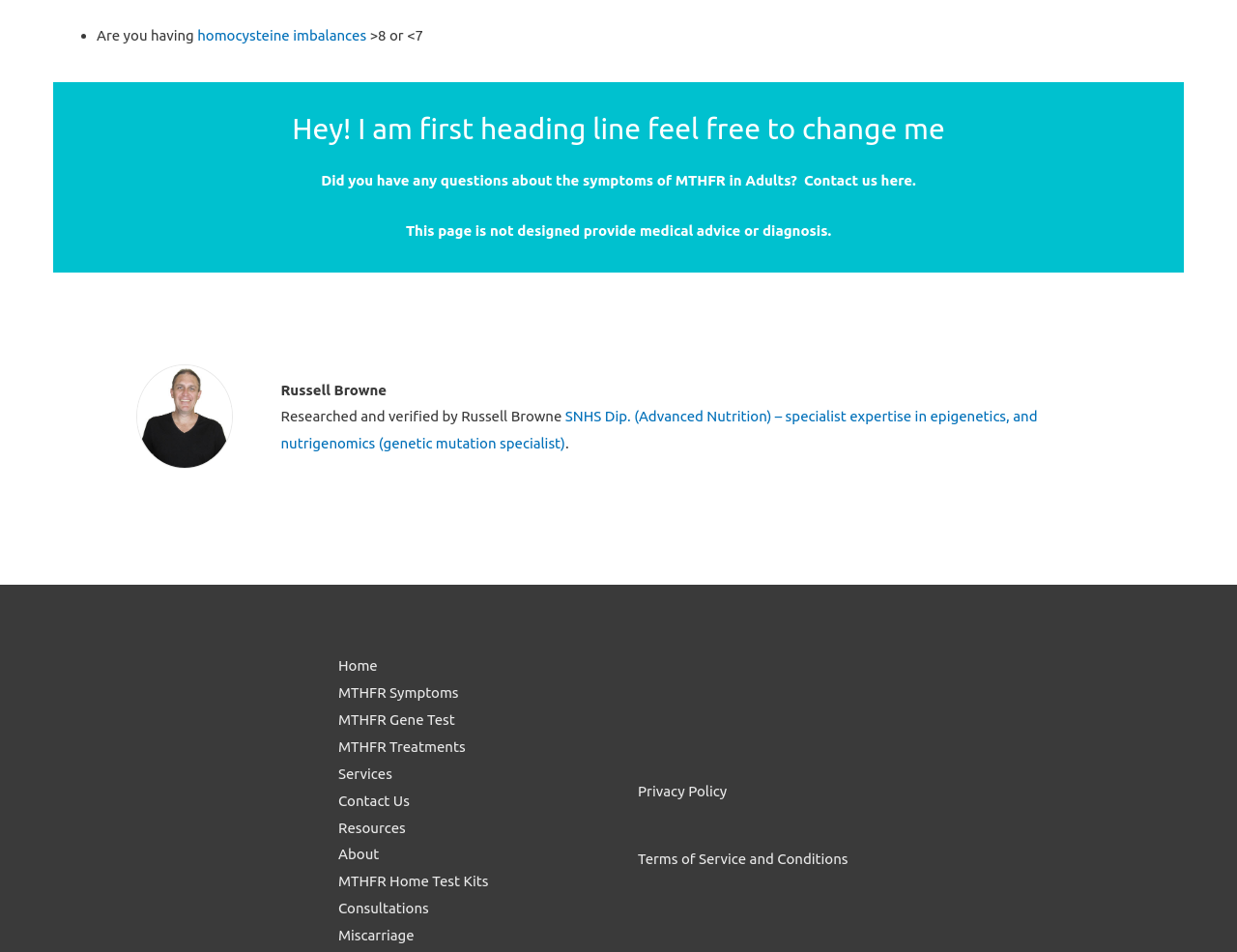Please identify the bounding box coordinates of the element that needs to be clicked to perform the following instruction: "View the Privacy Policy".

[0.516, 0.823, 0.588, 0.84]